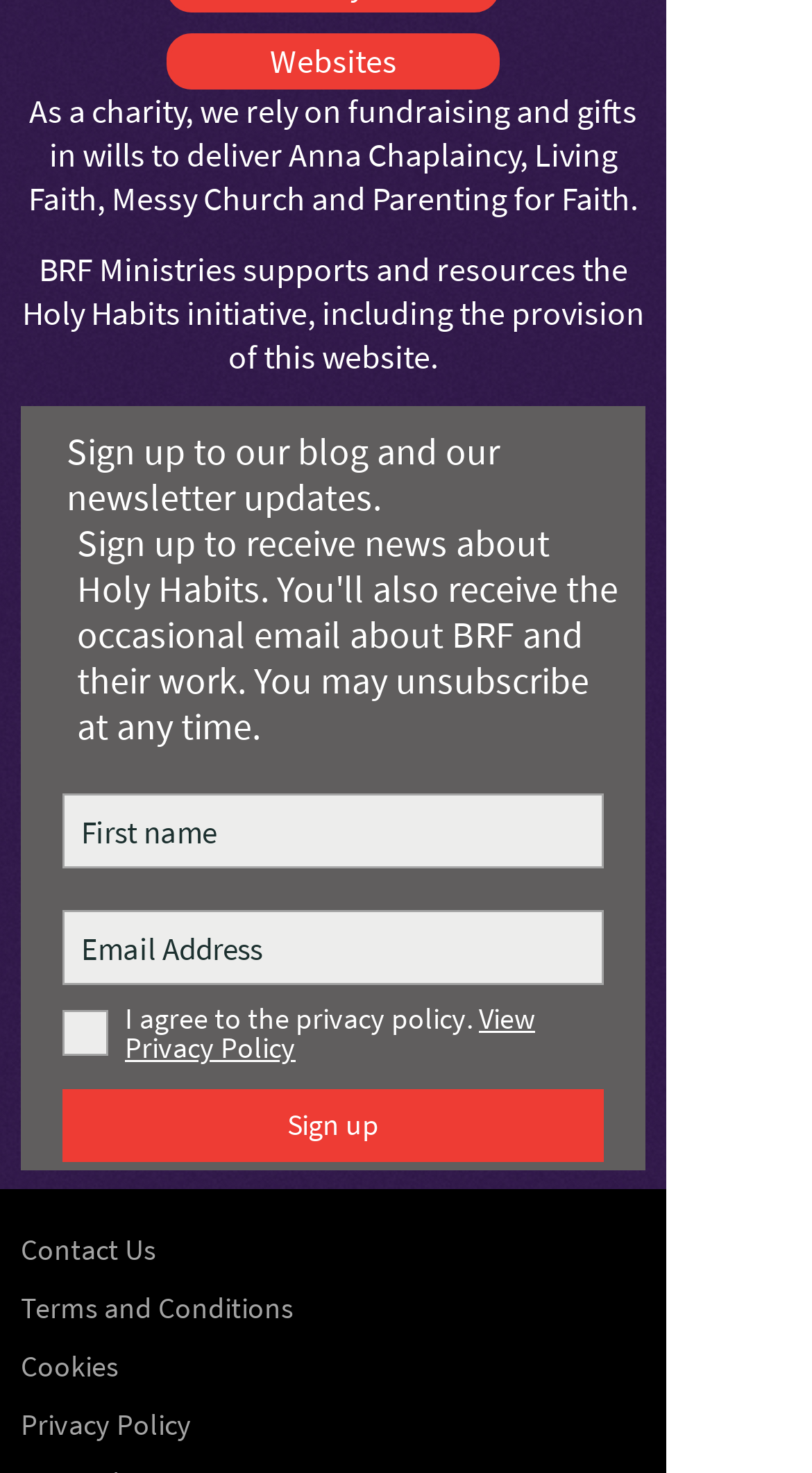Please examine the image and answer the question with a detailed explanation:
What is the purpose of BRF Ministries?

Based on the heading 'BRF Ministries supports and resources the Holy Habits initiative, including the provision of this website.', it can be inferred that the purpose of BRF Ministries is to support the Holy Habits initiative.